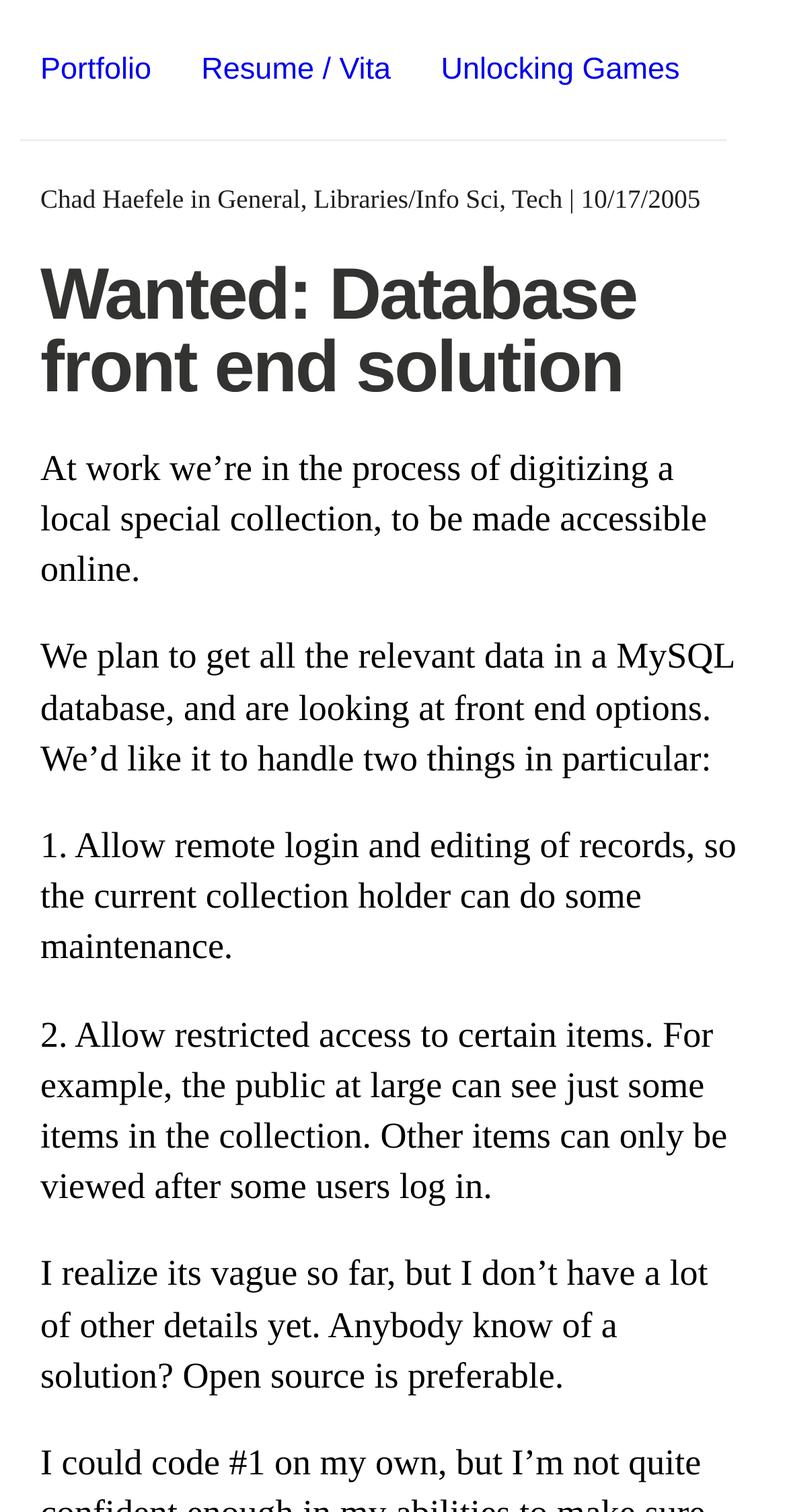Specify the bounding box coordinates of the region I need to click to perform the following instruction: "visit Chad Haefele's homepage". The coordinates must be four float numbers in the range of 0 to 1, i.e., [left, top, right, bottom].

[0.051, 0.121, 0.234, 0.141]